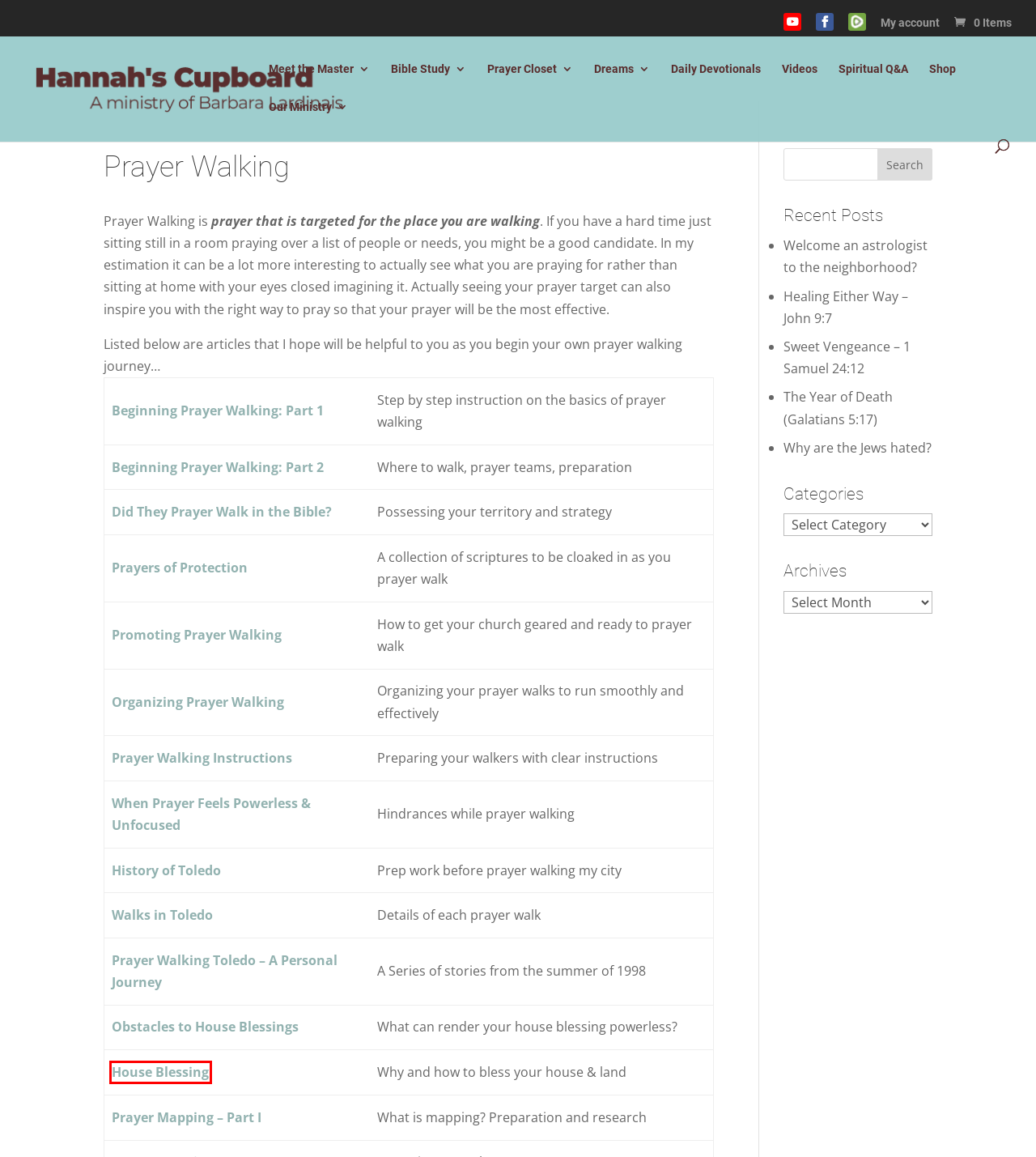Review the screenshot of a webpage which includes a red bounding box around an element. Select the description that best fits the new webpage once the element in the bounding box is clicked. Here are the candidates:
A. Walking Toledo - Summer - Hannah's Cupboard
B. Beginning Prayer Walking - Ready, Set, Walk! - Hannah's Cupboard
C. Daily Devotionals - Hannah's Cupboard
D. Promoting Prayer Walks - Hannah's Cupboard
E. Healing Either Way - John 9:7 - Hannah's Cupboard
F. Prayer Walking Part 2: Where to Walk, Prayer Teams - Hannah's Cupboard
G. How to Bless Your House - Hannah's Cupboard
H. Dreams: Index of Articles - Hannah's Cupboard

G